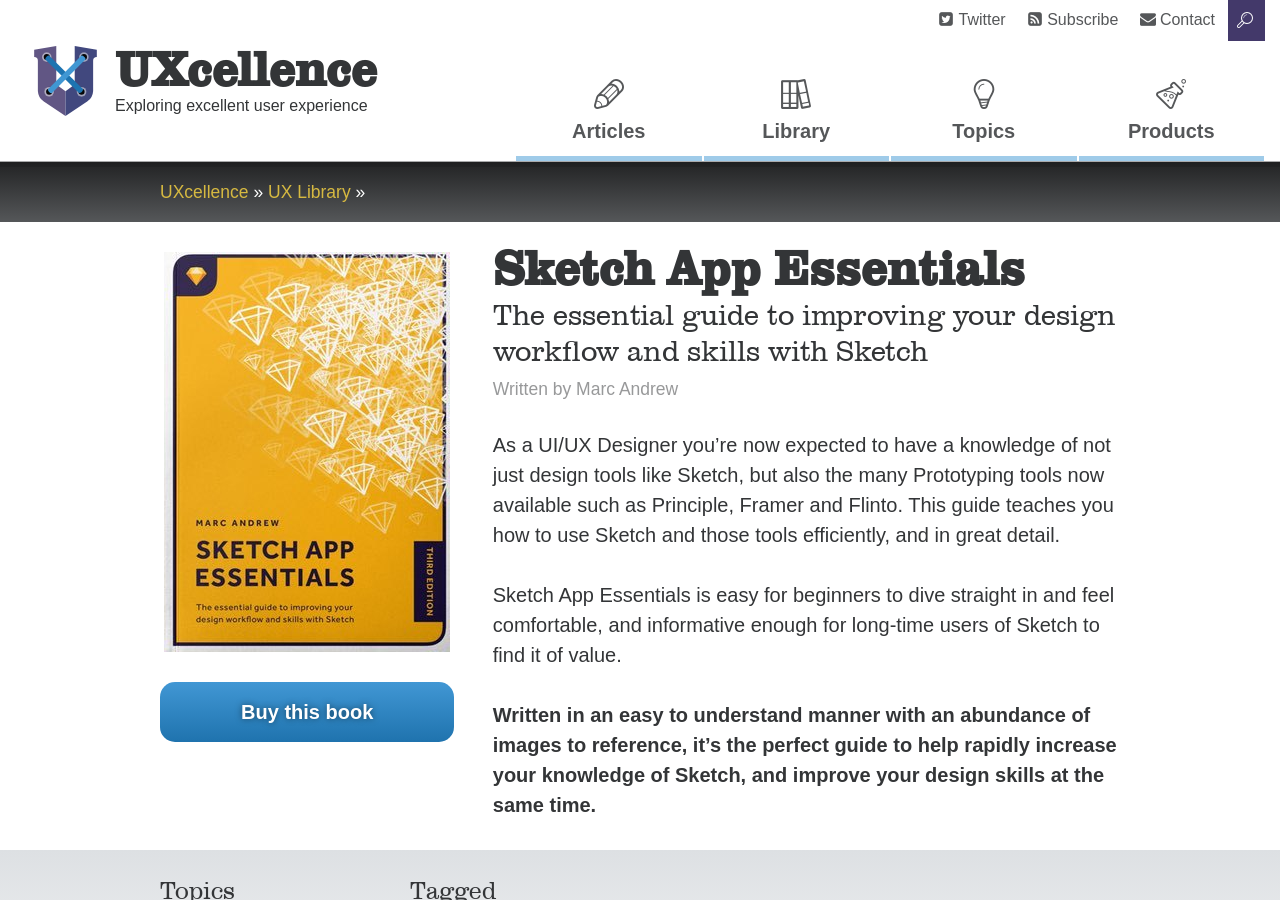Explain the features and main sections of the webpage comprehensively.

The webpage is about Sketch App Essentials, a guide to improving design workflow and skills with Sketch. At the top, there are four links: Twitter, Subscribe, Contact, and a search bar with a "Start your search" button. Below these, there are four main navigation links: Articles, Library, Topics, and Products.

The main content of the page is an article about Sketch App Essentials. It features a cover image of the book on the left, with a link to buy the book below it. The title "Sketch App Essentials" is prominently displayed, followed by a subtitle describing the book as "The essential guide to improving your design workflow and skills with Sketch". The author, Marc Andrew, is credited below the title.

The article then provides a brief description of the book, stating that it is suitable for both beginners and long-time users of Sketch. The text explains that the book teaches how to use Sketch and other prototyping tools efficiently, with an abundance of images to reference. The description is divided into three paragraphs, with the last one emphasizing that the book is written in an easy-to-understand manner and can help rapidly increase knowledge of Sketch and improve design skills.